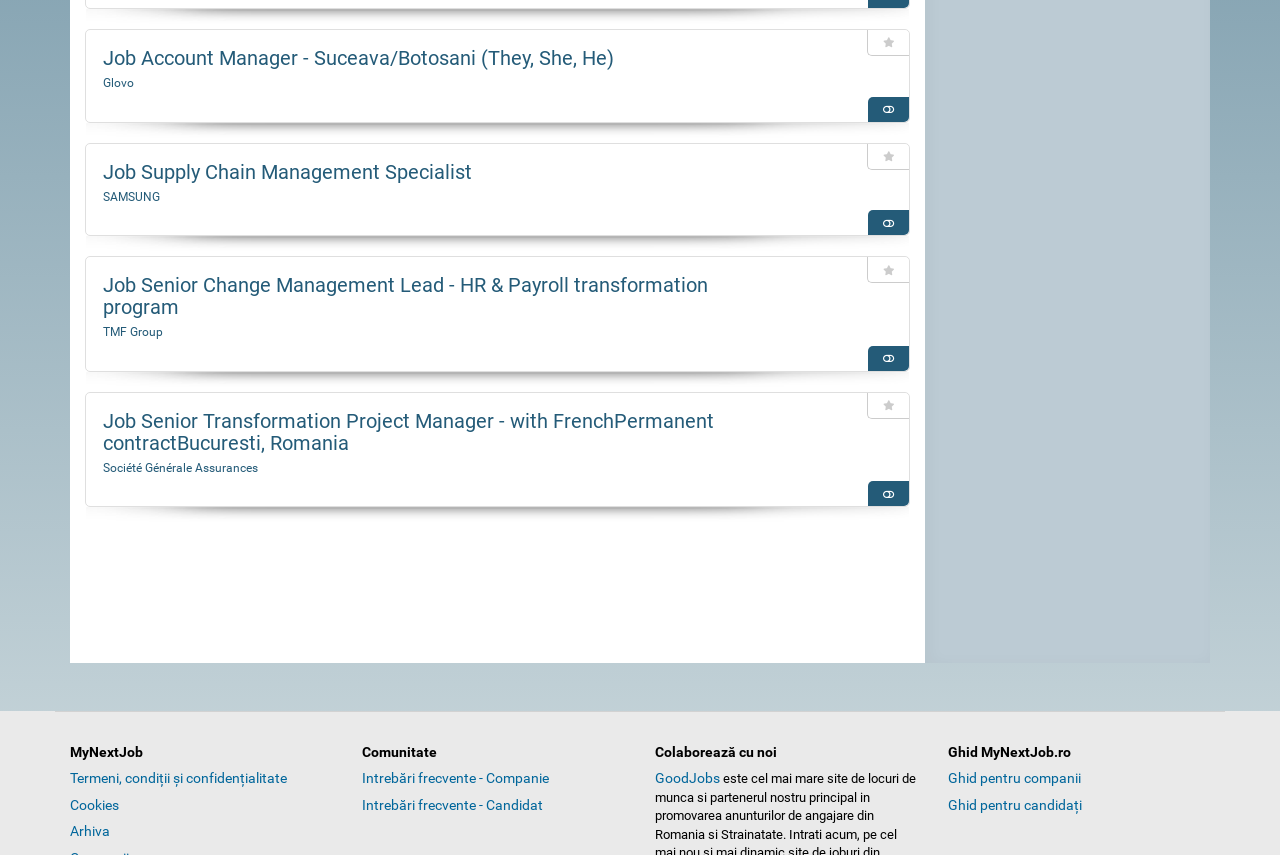Determine the bounding box coordinates of the section to be clicked to follow the instruction: "Explore similar job postings". The coordinates should be given as four float numbers between 0 and 1, formatted as [left, top, right, bottom].

[0.678, 0.113, 0.71, 0.142]